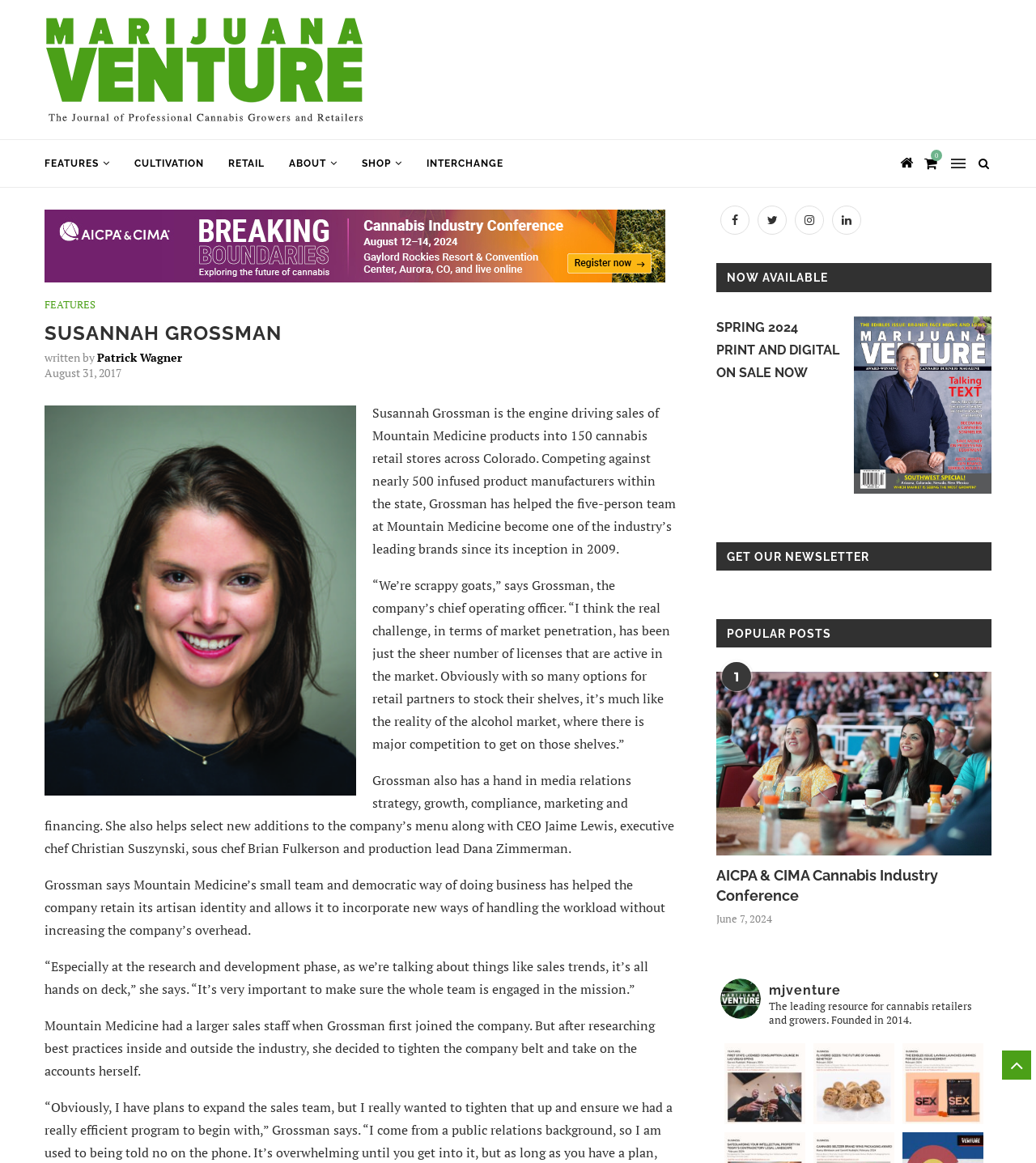Locate the bounding box coordinates of the clickable region necessary to complete the following instruction: "Access paper or ask questions". Provide the coordinates in the format of four float numbers between 0 and 1, i.e., [left, top, right, bottom].

None